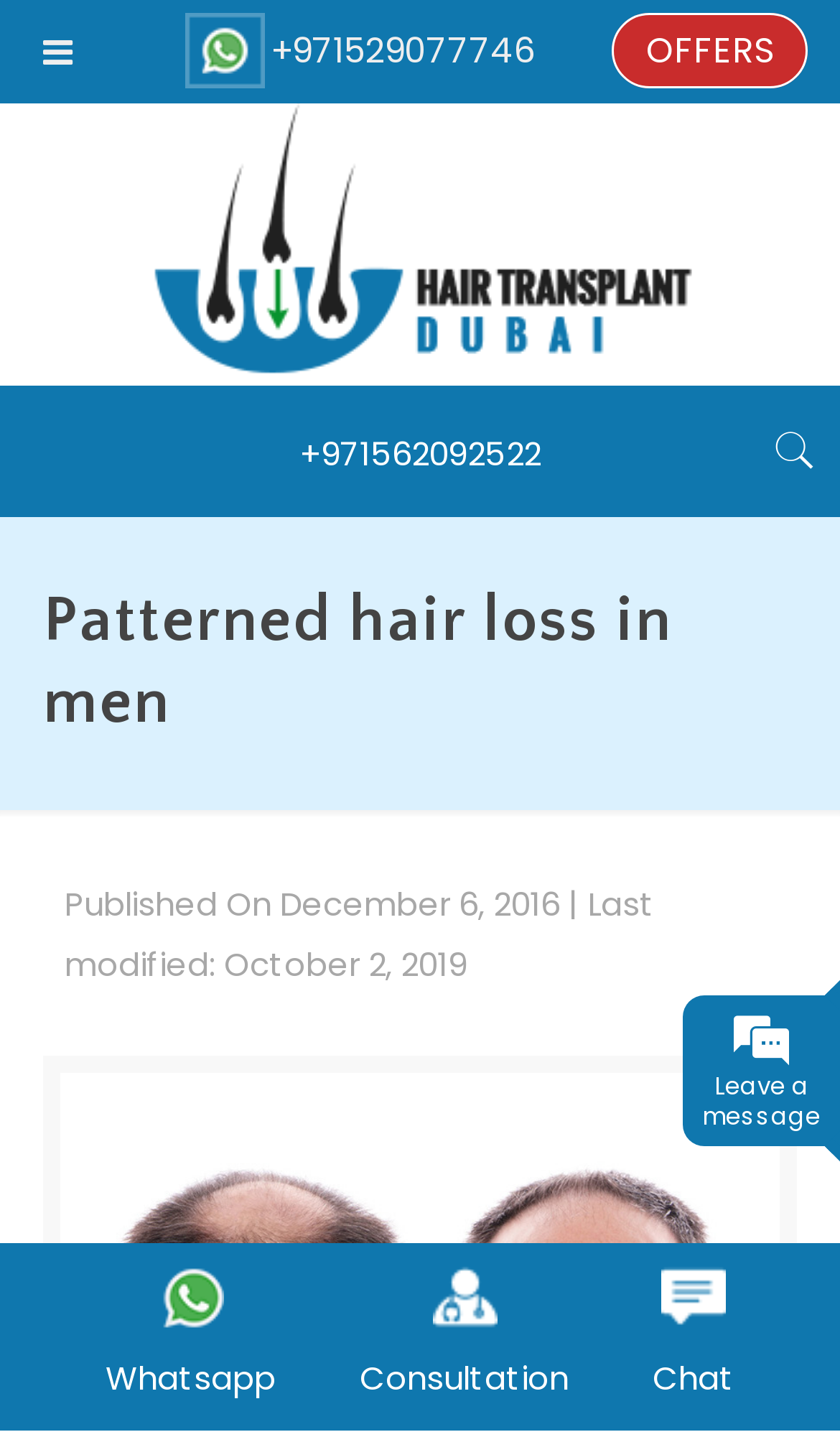Determine the bounding box coordinates of the UI element described by: "Chat".

[0.777, 0.904, 0.874, 0.978]